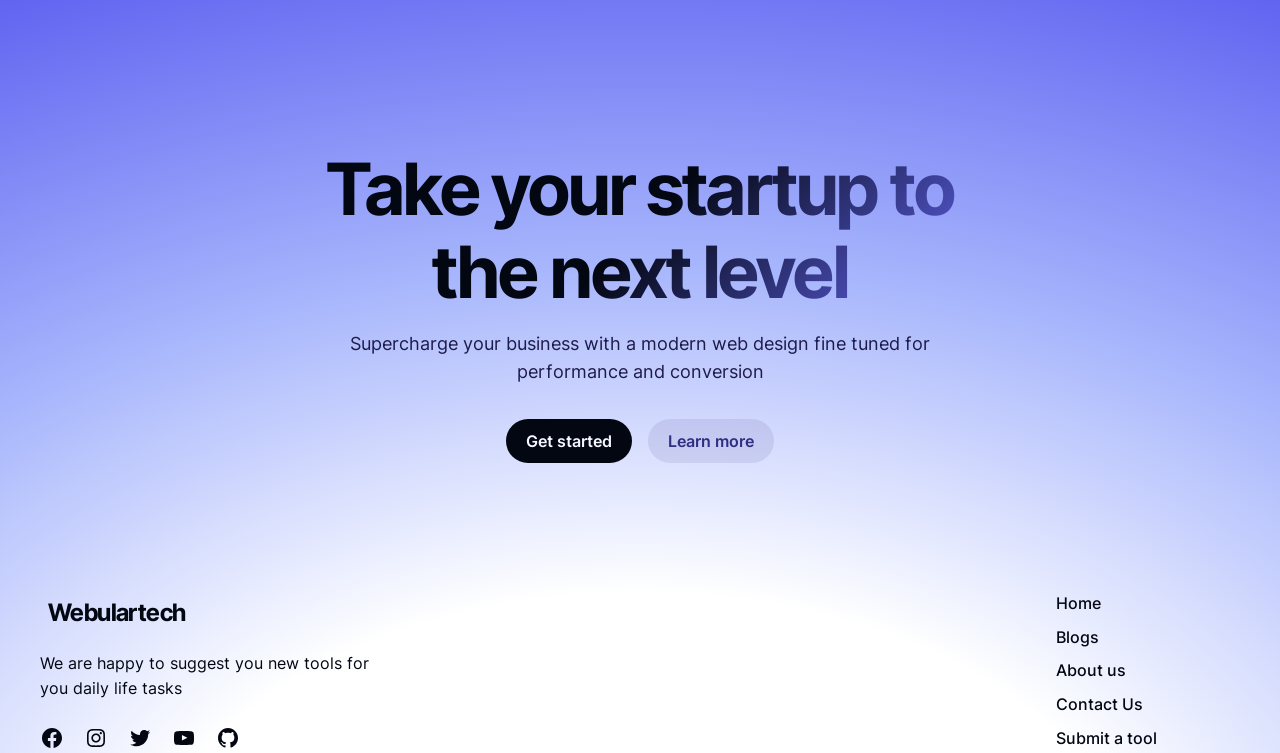What social media platforms are linked on the website?
Please answer the question with a single word or phrase, referencing the image.

Facebook, Instagram, Twitter, YouTube, GitHub